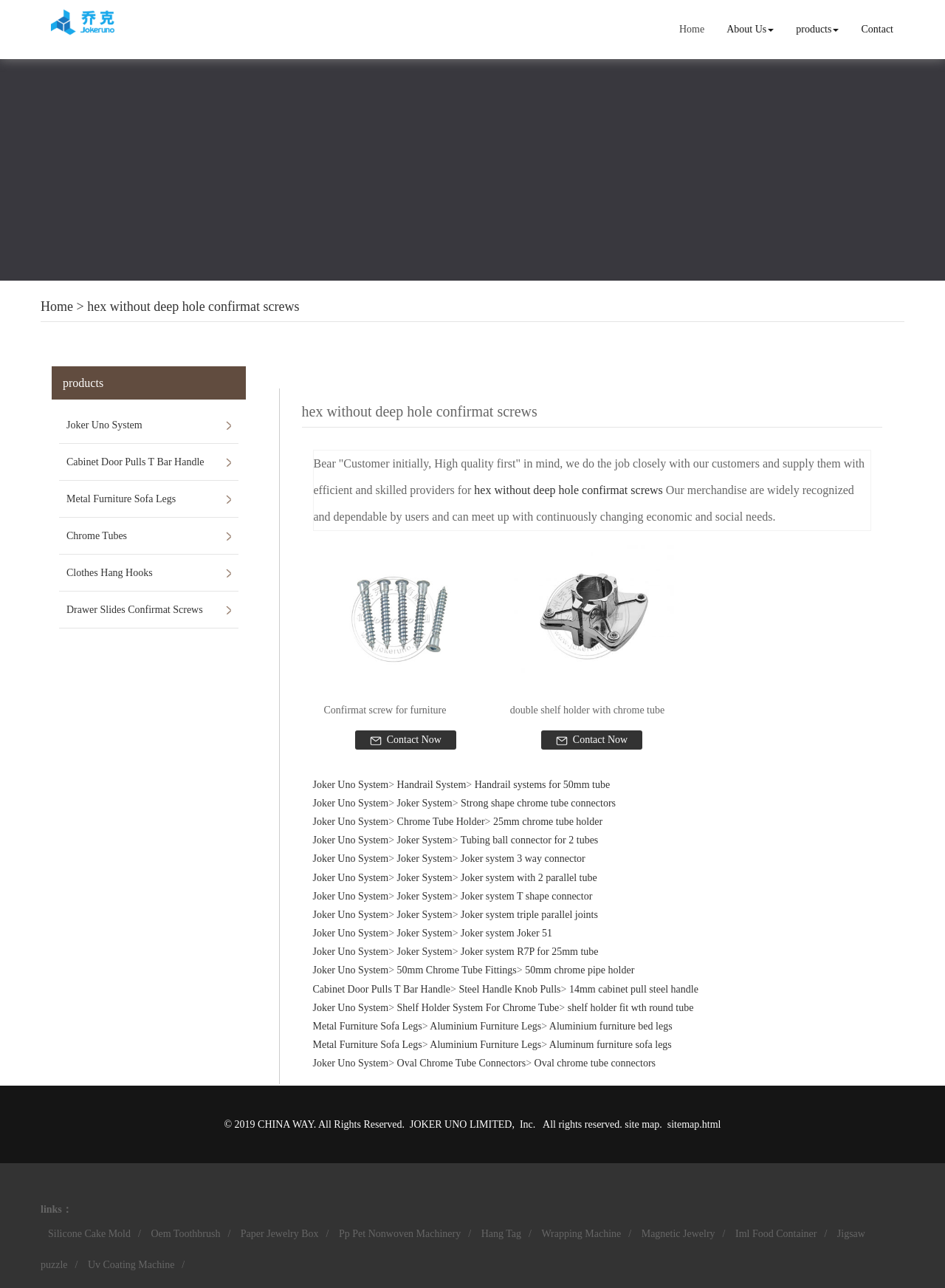Please answer the following question using a single word or phrase: What is the category of products listed on the webpage?

Furniture hardware